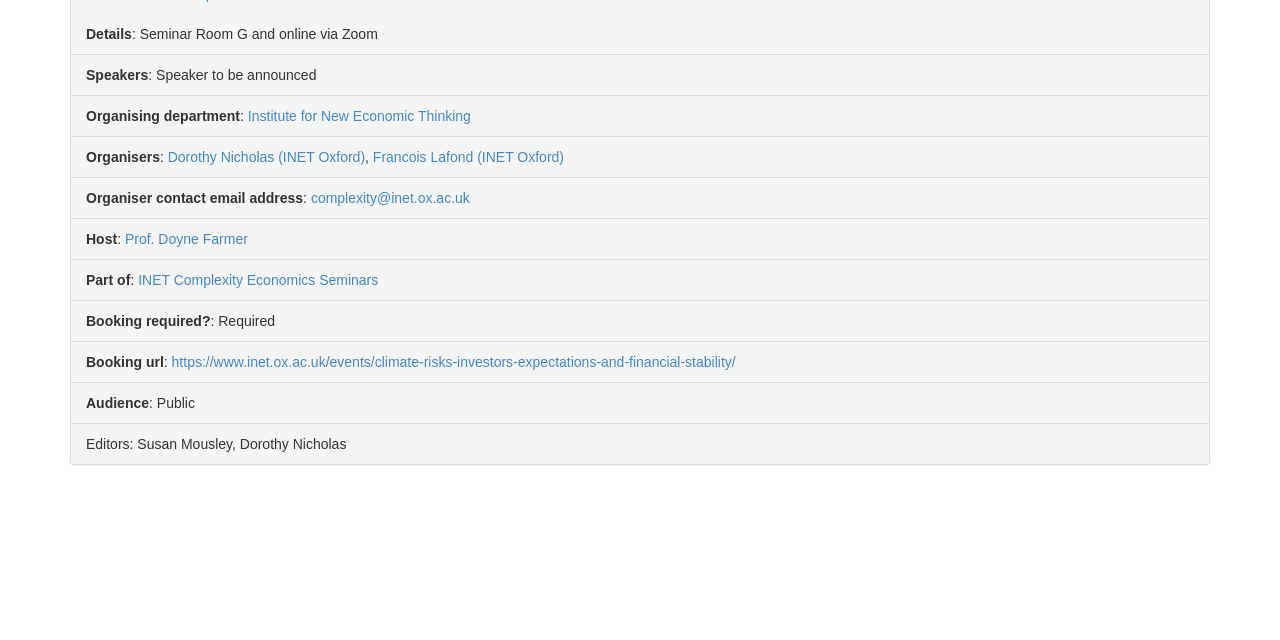Identify and provide the bounding box coordinates of the UI element described: "Get a Quote". The coordinates should be formatted as [left, top, right, bottom], with each number being a float between 0 and 1.

None